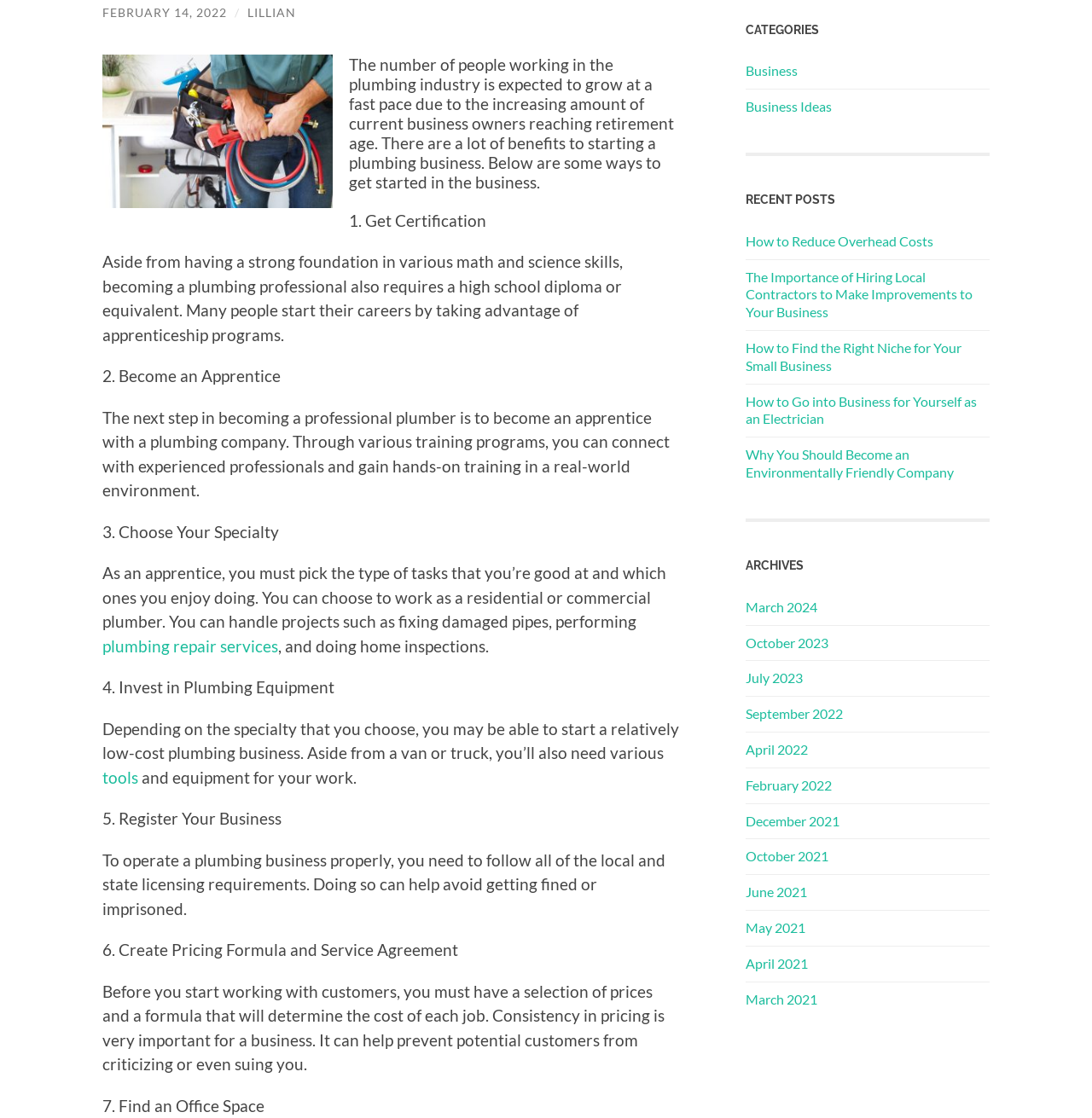Given the following UI element description: "plumbing repair services", find the bounding box coordinates in the webpage screenshot.

[0.094, 0.569, 0.255, 0.586]